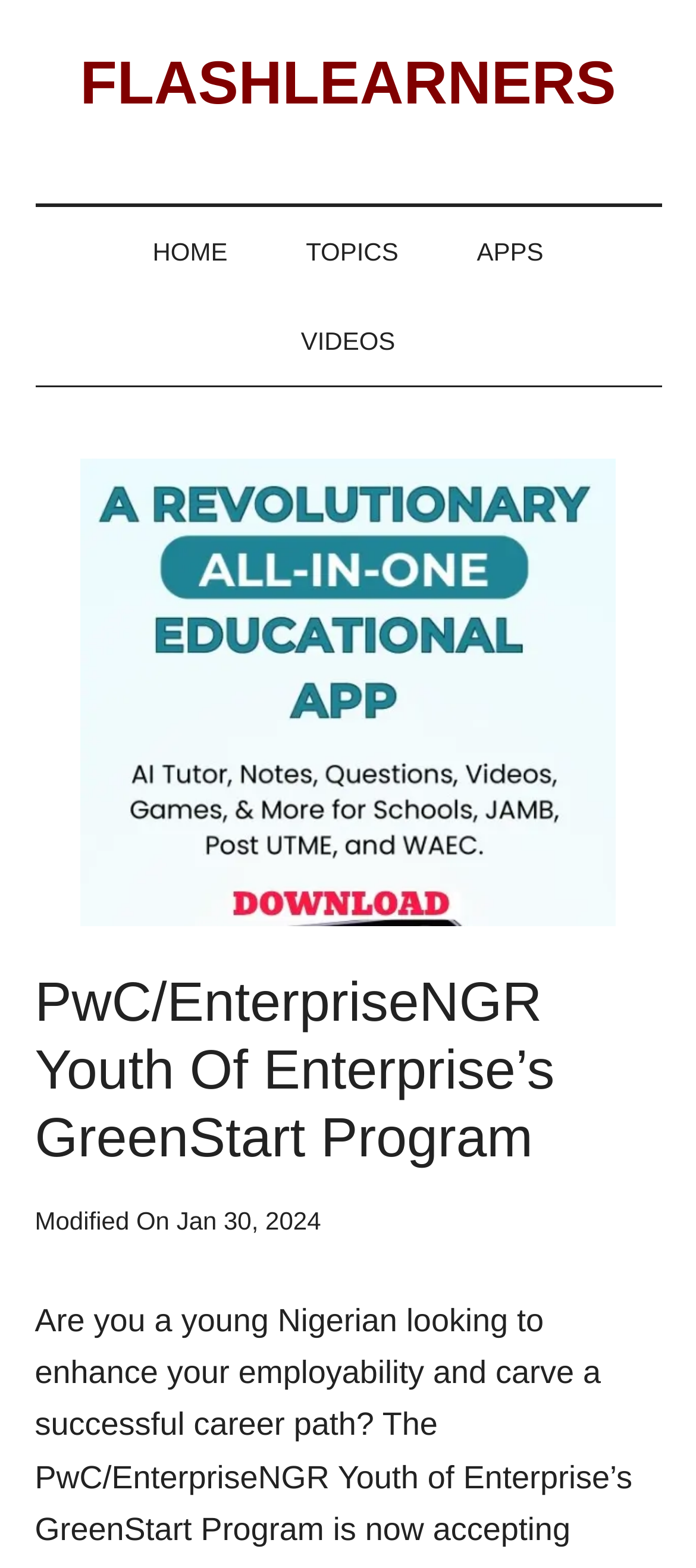What is the date of the last modification?
Based on the screenshot, answer the question with a single word or phrase.

Jan 30, 2024